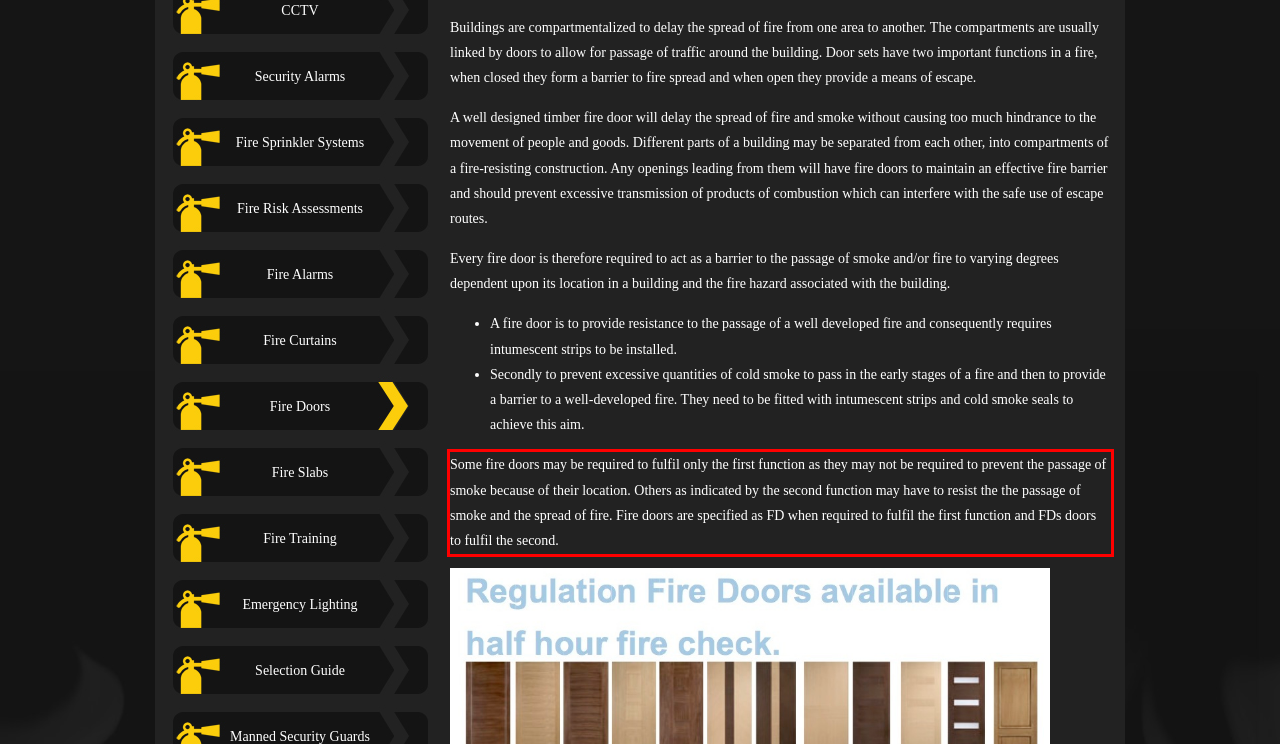You are provided with a screenshot of a webpage containing a red bounding box. Please extract the text enclosed by this red bounding box.

Some fire doors may be required to fulfil only the first function as they may not be required to prevent the passage of smoke because of their location. Others as indicated by the second function may have to resist the the passage of smoke and the spread of fire. Fire doors are specified as FD when required to fulfil the first function and FDs doors to fulfil the second.